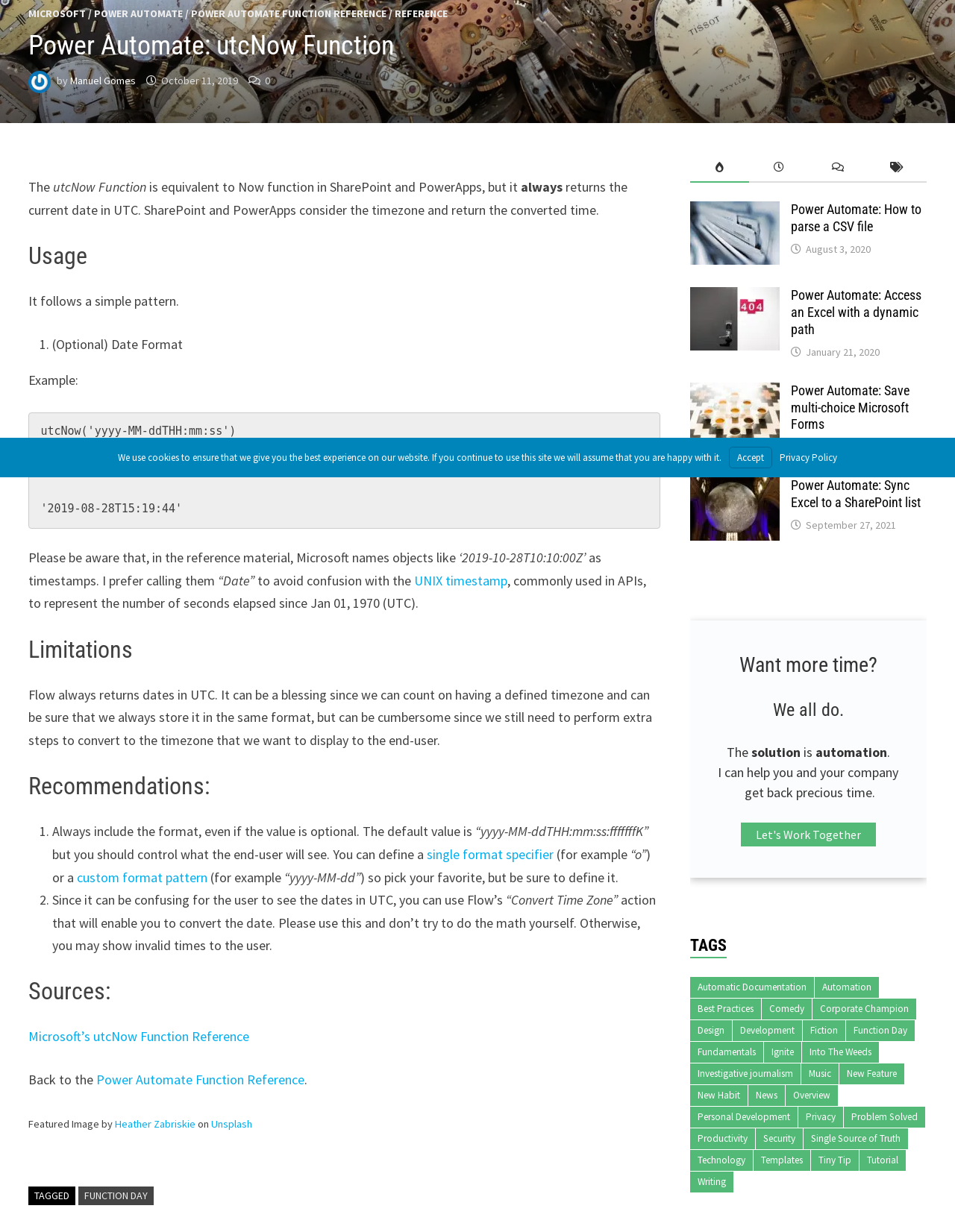Determine the bounding box coordinates for the UI element matching this description: "Development".

[0.767, 0.828, 0.84, 0.845]